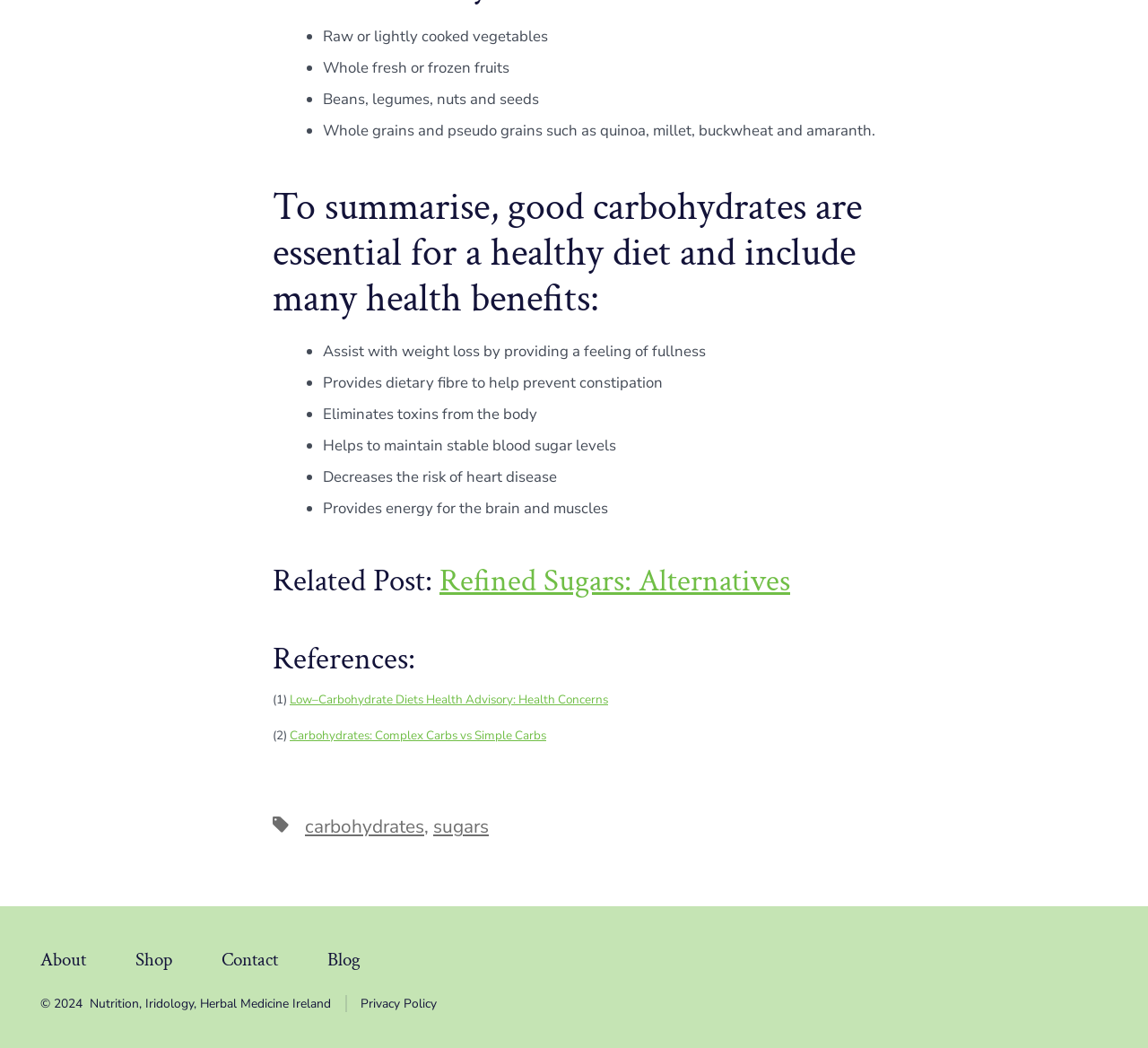What are good carbohydrates?
Provide a detailed and well-explained answer to the question.

Based on the webpage, good carbohydrates are essential for a healthy diet and include many health benefits. The webpage lists some examples of good carbohydrates, including raw or lightly cooked vegetables, whole fresh or frozen fruits, beans, legumes, nuts and seeds, and whole grains and pseudo grains.